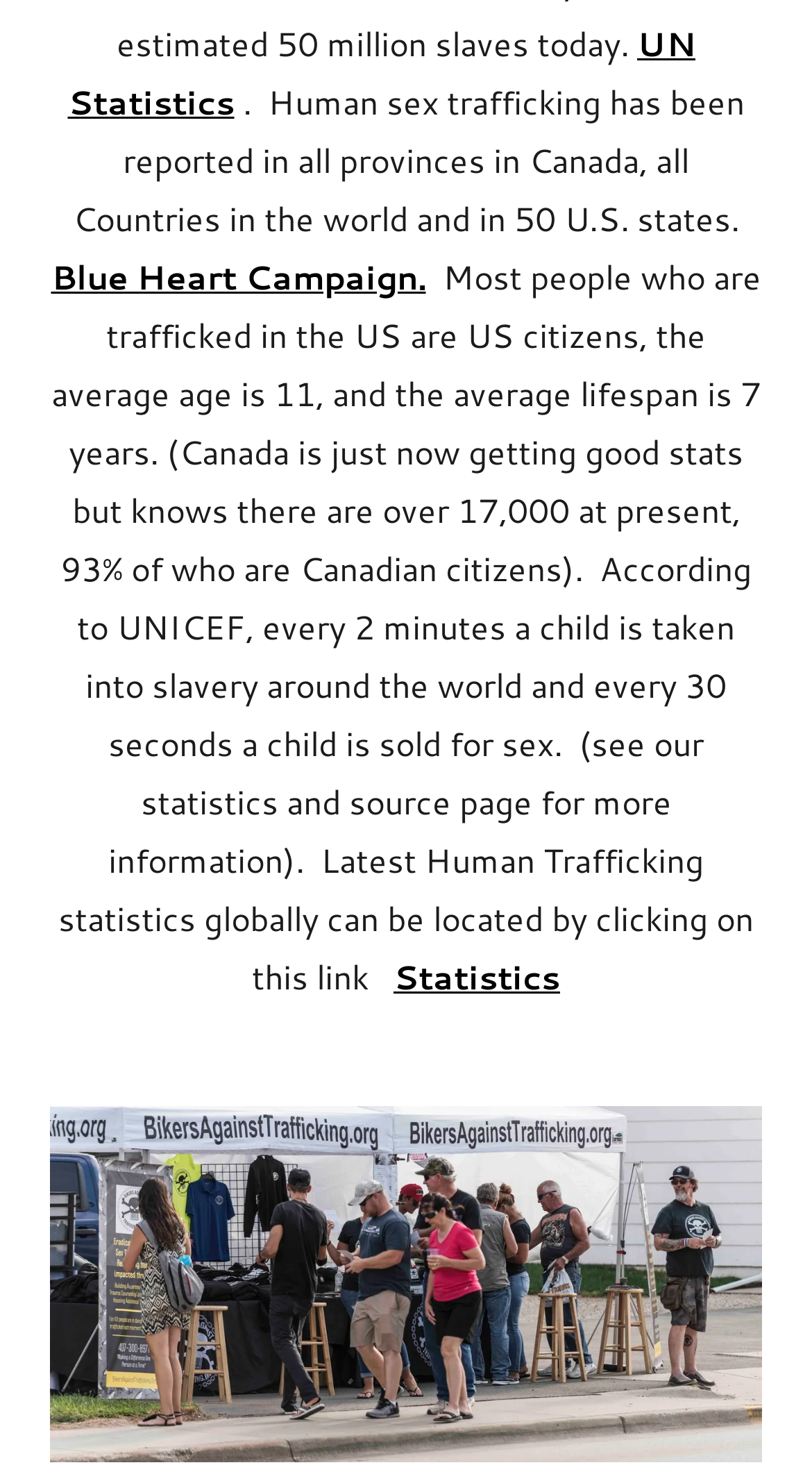Please find the bounding box for the following UI element description. Provide the coordinates in (top-left x, top-left y, bottom-right x, bottom-right y) format, with values between 0 and 1: Donate

None